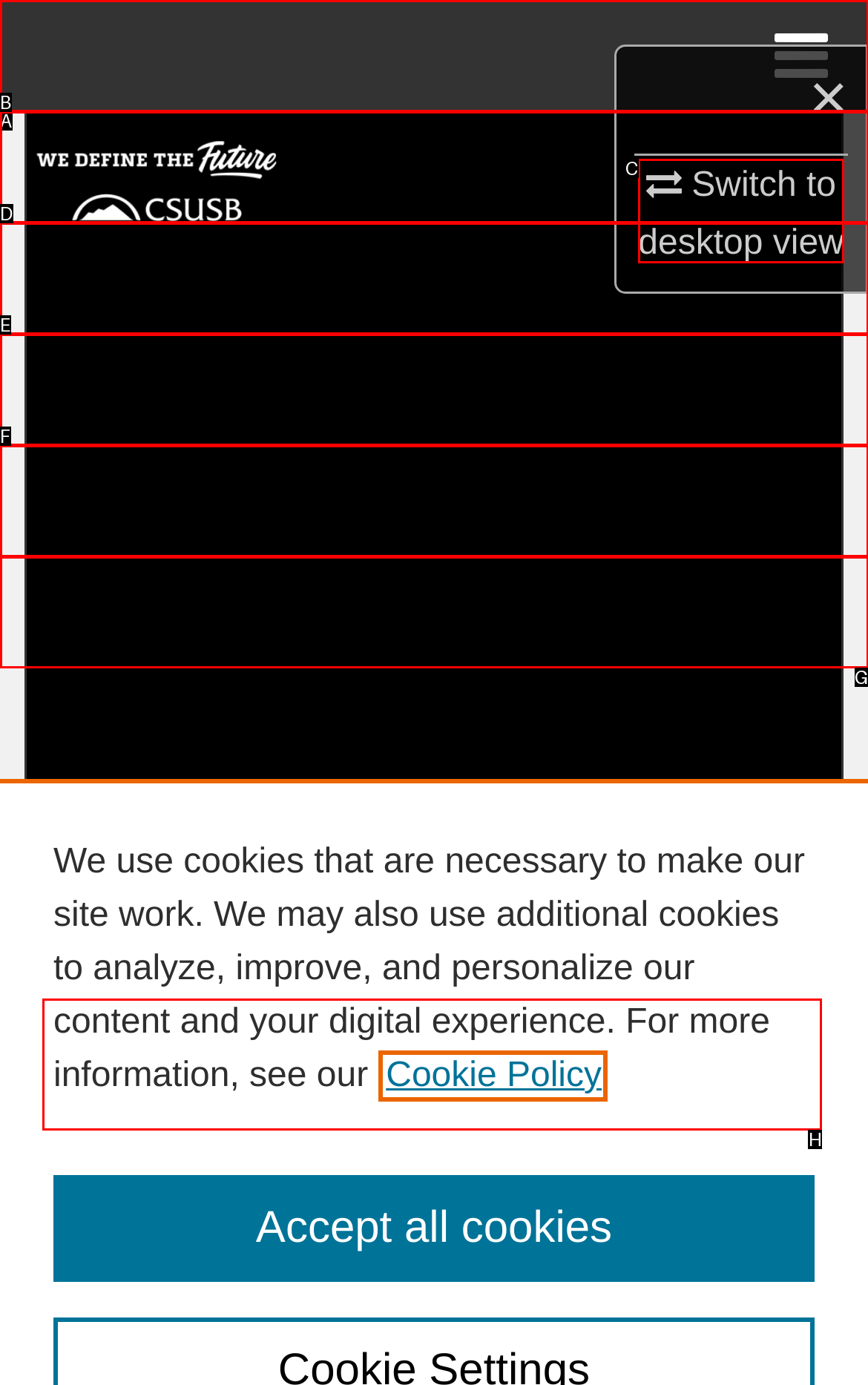Identify the correct UI element to click on to achieve the task: Download. Provide the letter of the appropriate element directly from the available choices.

H